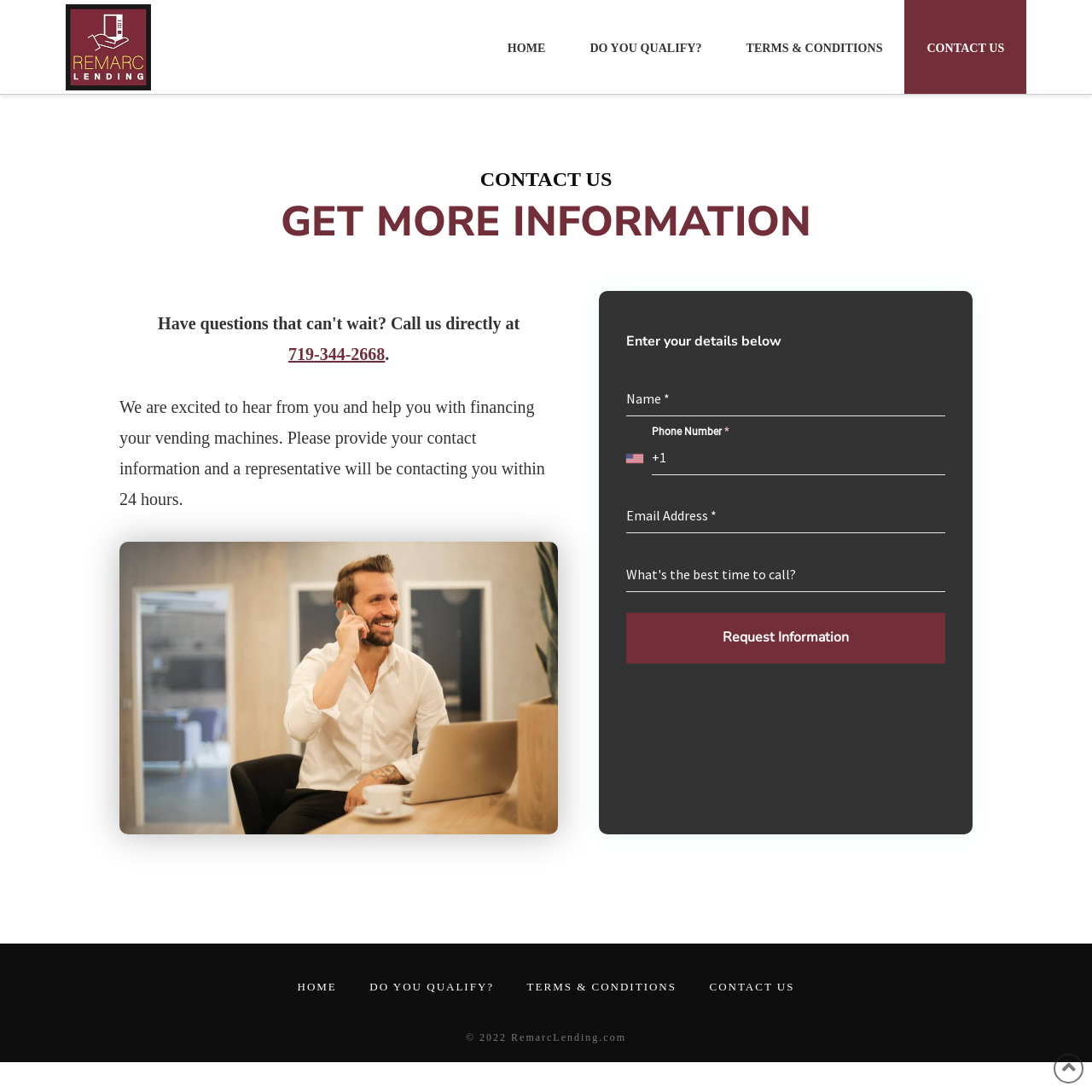Based on the element description: "name="email-1" placeholder="E.g., john@doe.com"", identify the UI element and provide its bounding box coordinates. Use four float numbers between 0 and 1, [left, top, right, bottom].

[0.574, 0.456, 0.866, 0.488]